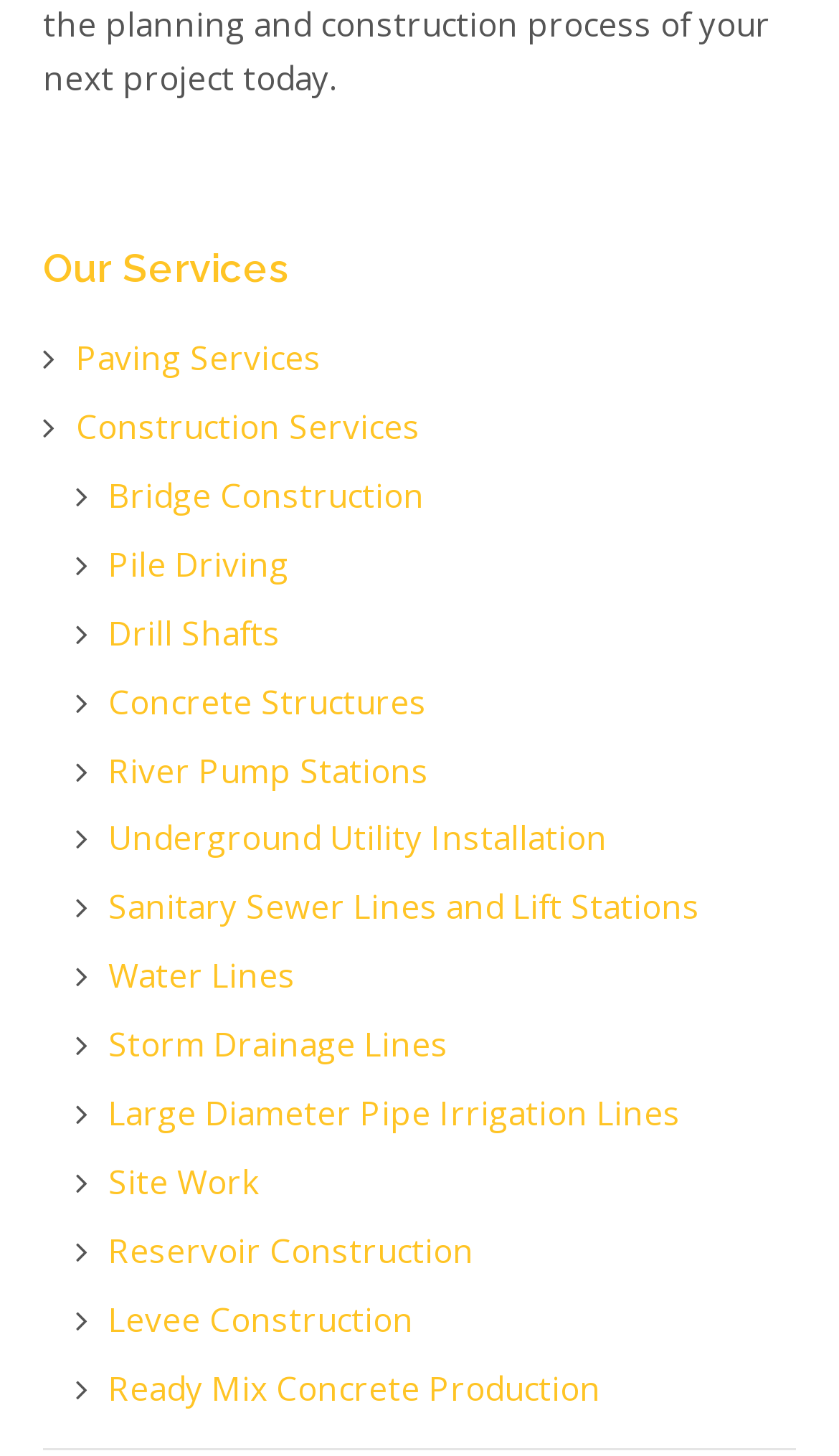Identify the bounding box of the UI component described as: "River Pump Stations".

[0.129, 0.514, 0.511, 0.543]